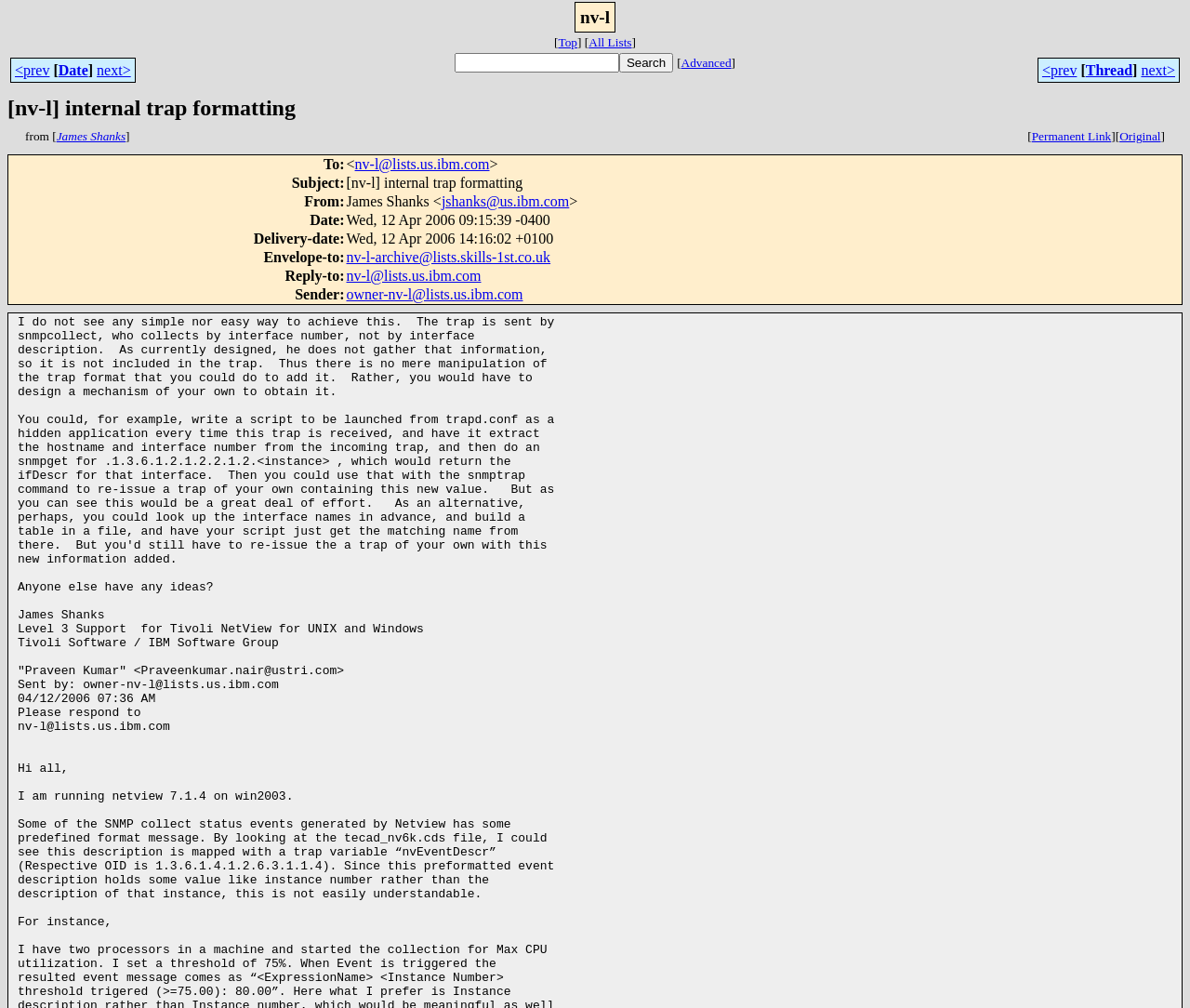What is the subject of the email?
Provide a concise answer using a single word or phrase based on the image.

[nv-l] internal trap formatting